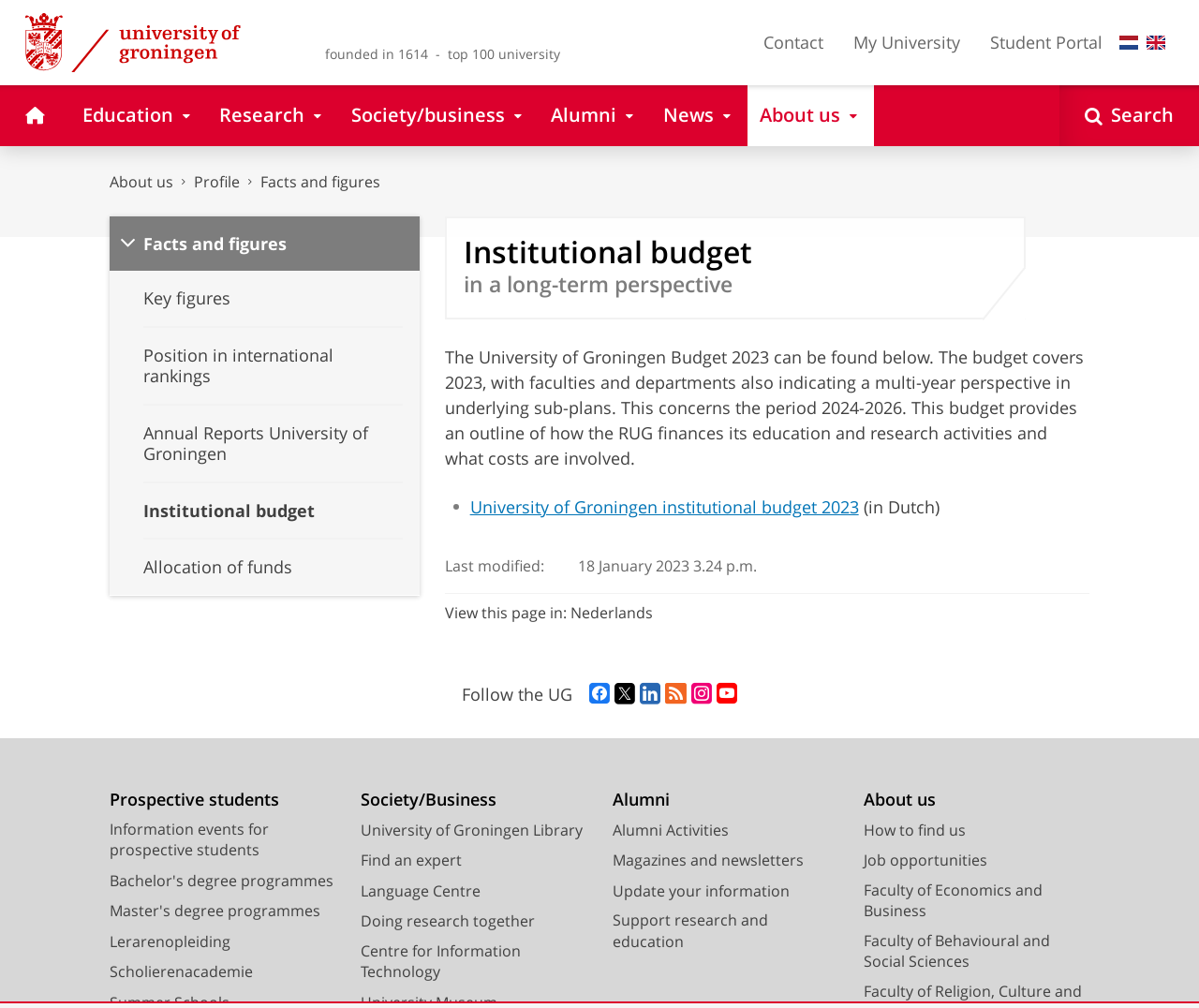What social media platforms can you follow the University of Groningen on?
Please provide a comprehensive answer based on the information in the image.

I found the answer by looking at the 'Follow the UG' section, which displays icons and links to various social media platforms, including Facebook, Twitter, LinkedIn, Instagram, YouTube, and RSS.